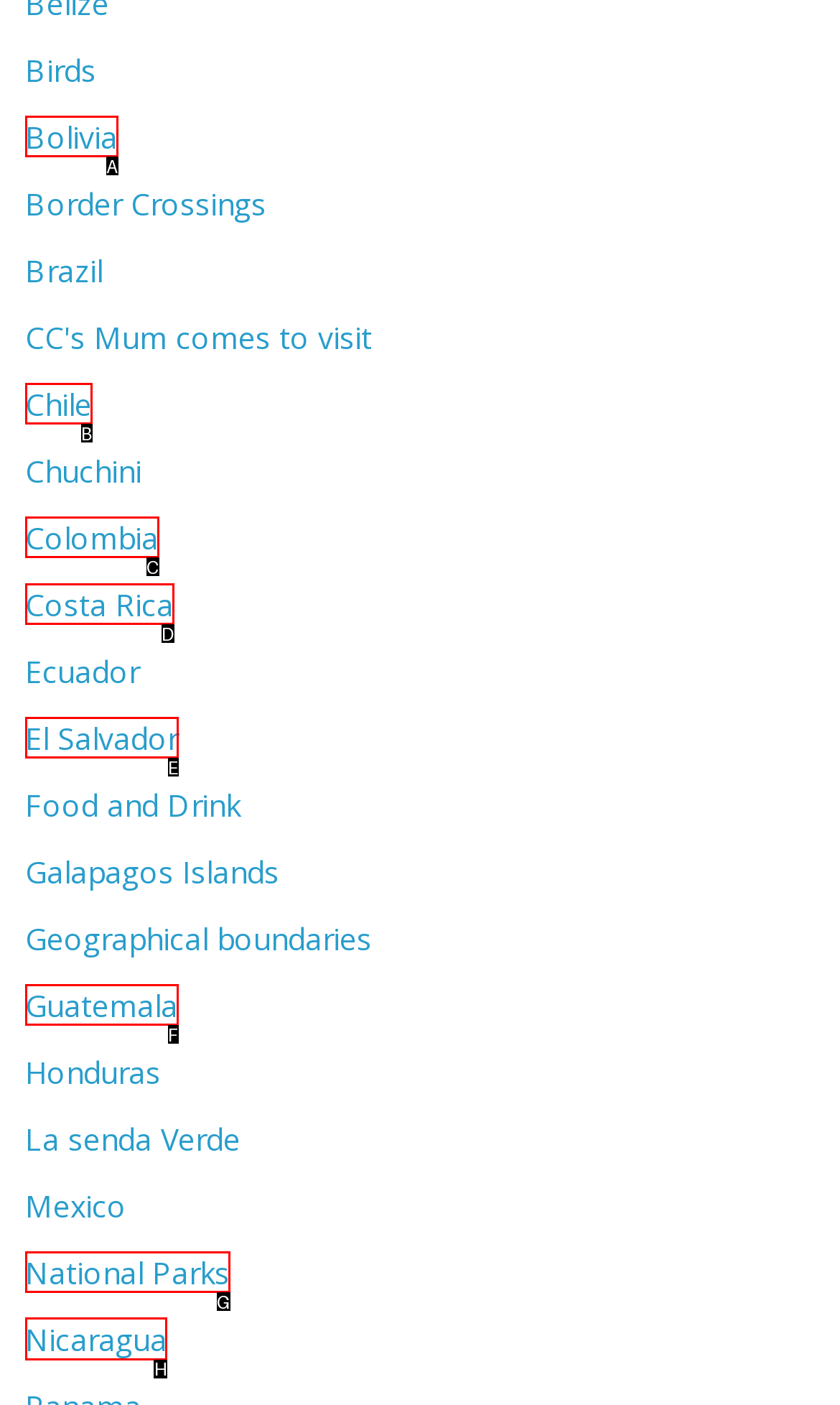Given the task: Discover Nicaragua, point out the letter of the appropriate UI element from the marked options in the screenshot.

H